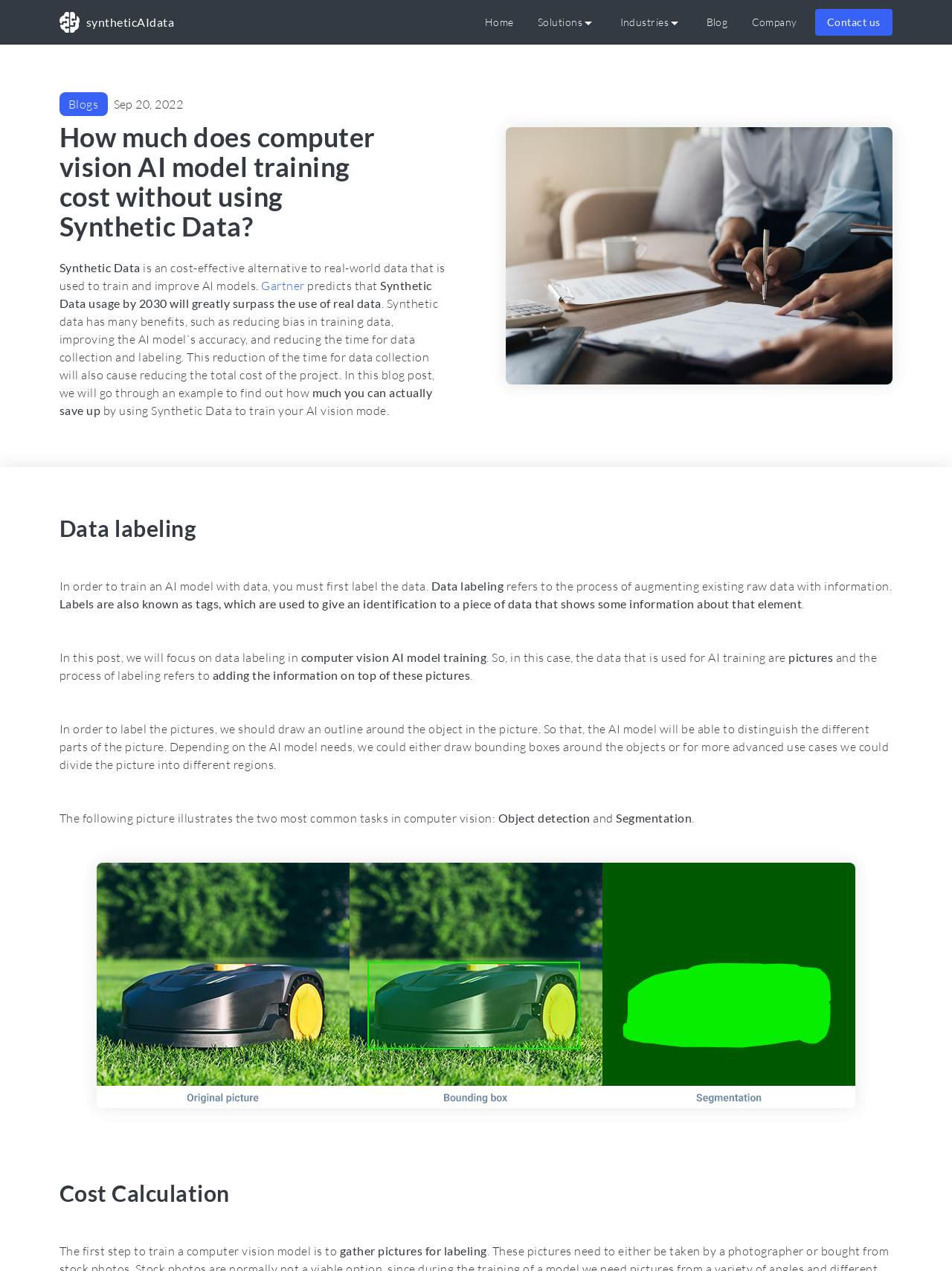Write a detailed summary of the webpage, including text, images, and layout.

The webpage is about syntheticAIdata, a company that helps businesses overcome the challenge of acquiring high-quality synthetic data for training their vision AI models. At the top left of the page, there is a logo of syntheticAIdata and a link to the main page. On the top right, there is a navigation menu with links to the main page, solutions, industries, blog posts, information about the company, and contact us.

Below the navigation menu, there is a heading that asks "How much does computer vision AI model training cost without using Synthetic Data?" followed by a paragraph of text that explains the benefits of using synthetic data, including reducing bias in training data, improving AI model accuracy, and reducing the time for data collection and labeling.

To the right of the heading, there is an image related to the topic. The text continues to explain the concept of data labeling, which is the process of augmenting existing raw data with information. It also explains that labels are used to give an identification to a piece of data that shows some information about that element.

Further down the page, there is a section about data labeling in computer vision AI model training, which involves adding information to pictures. The text explains that in order to label the pictures, an outline needs to be drawn around the object in the picture, and depending on the AI model needs, bounding boxes can be drawn around the objects or the picture can be divided into different regions.

There is an image that illustrates the two most common tasks in computer vision: object detection and segmentation. The text then moves on to the cost calculation of training a computer vision model, which involves gathering pictures for labeling.

Overall, the webpage provides information about the benefits of using synthetic data for training vision AI models and explains the process of data labeling in computer vision AI model training.